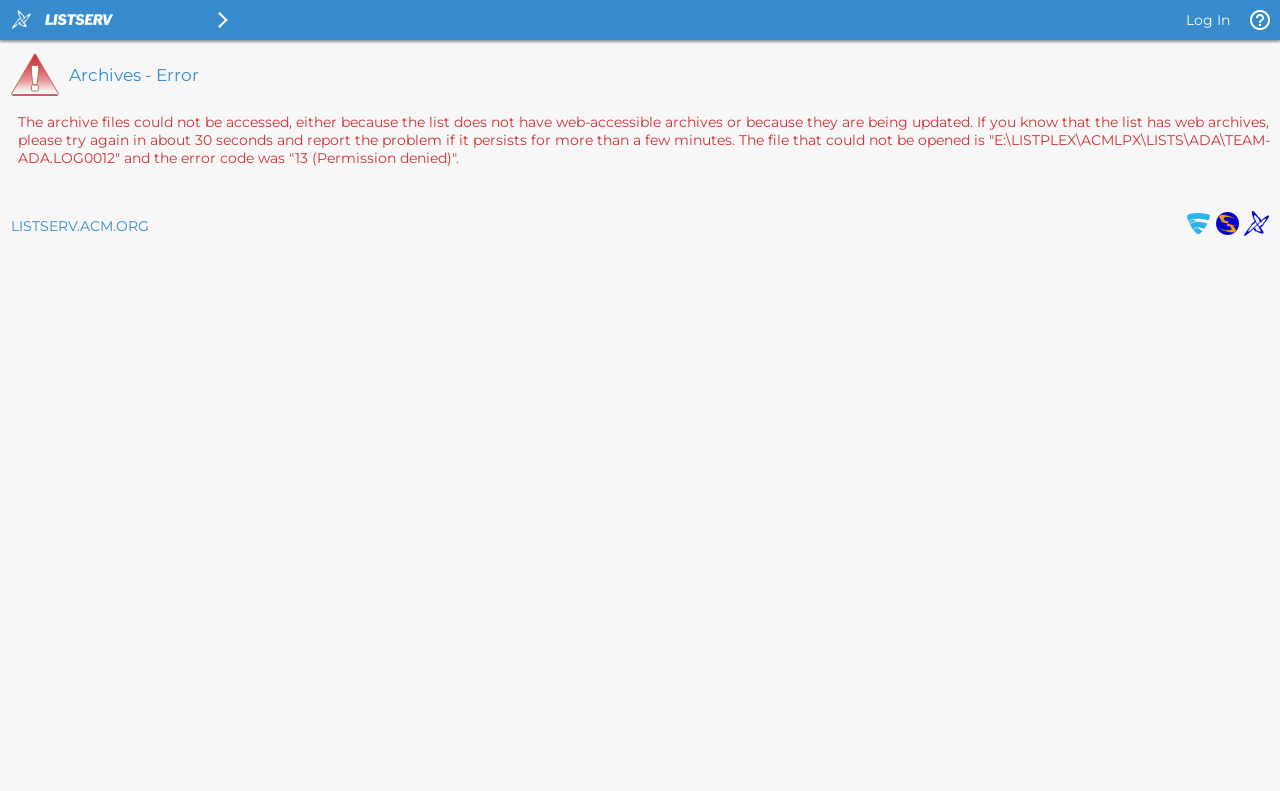Please find the bounding box for the UI element described by: "Log In".

[0.927, 0.014, 0.961, 0.037]